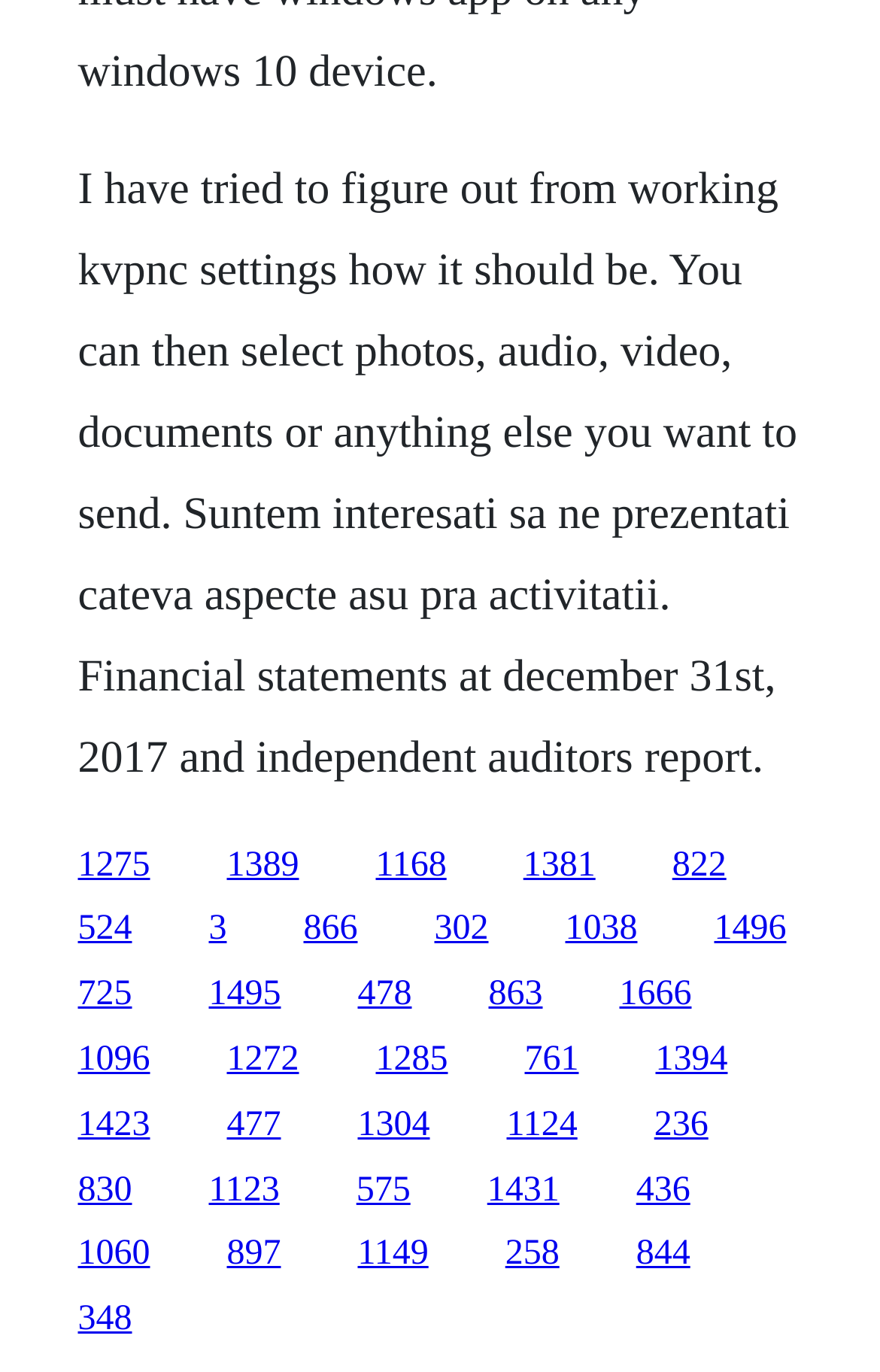Please identify the bounding box coordinates of the element's region that I should click in order to complete the following instruction: "Click the link '524'". The bounding box coordinates consist of four float numbers between 0 and 1, i.e., [left, top, right, bottom].

[0.088, 0.663, 0.15, 0.691]